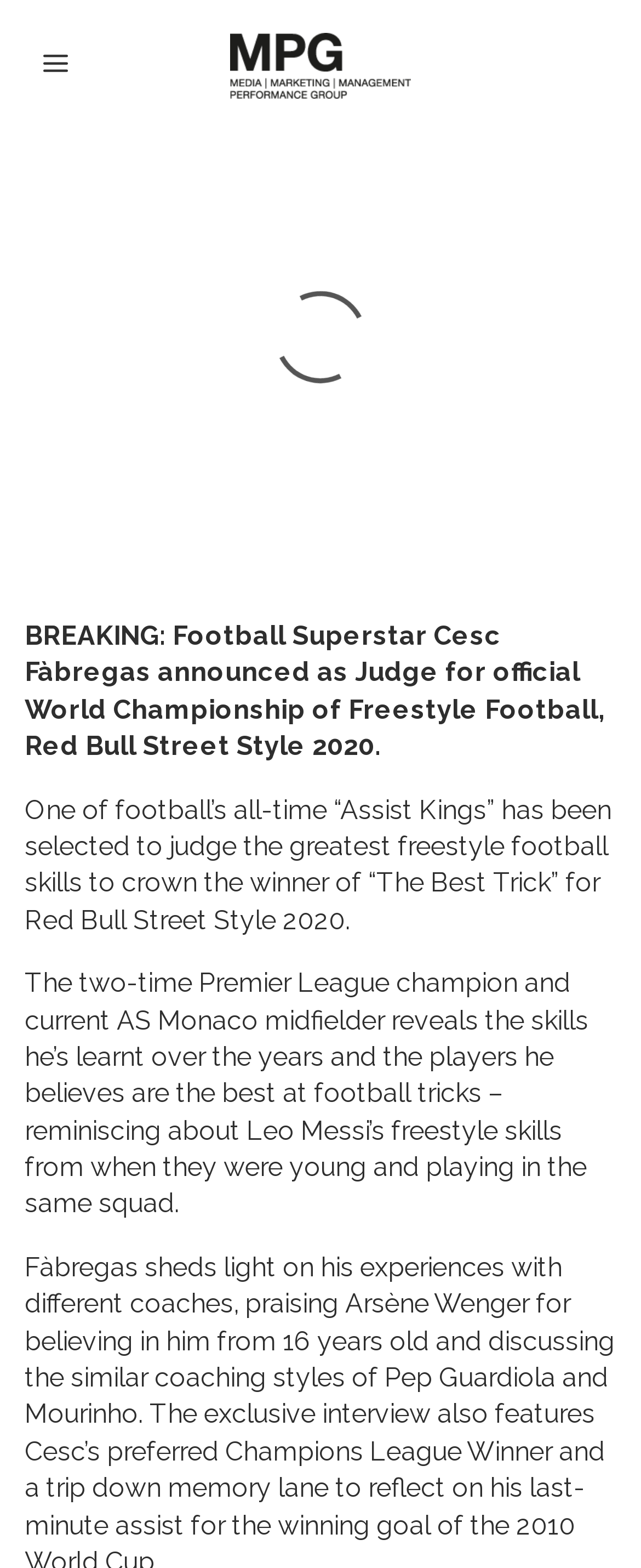Based on the visual content of the image, answer the question thoroughly: How many times has Cesc Fàbregas won the Premier League?

The webpage describes Cesc Fàbregas as a 'two-time Premier League champion'.